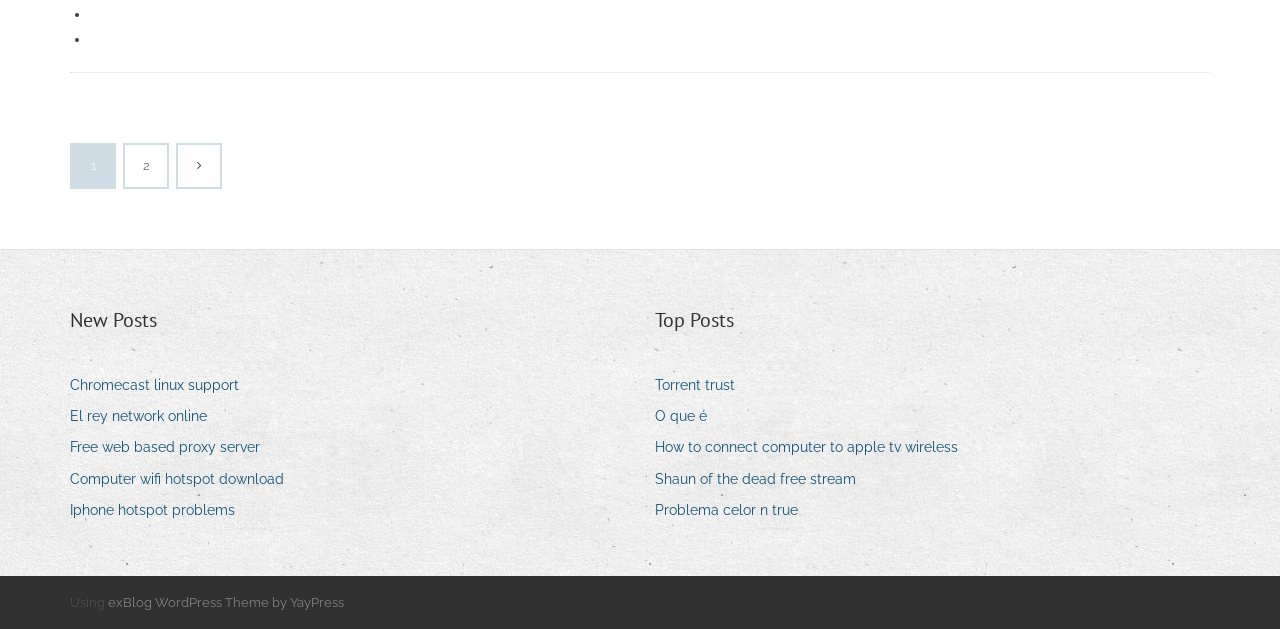Find the bounding box coordinates of the element you need to click on to perform this action: 'Learn about Orthodox in China faces clergy shortages, government suspicion'. The coordinates should be represented by four float values between 0 and 1, in the format [left, top, right, bottom].

None